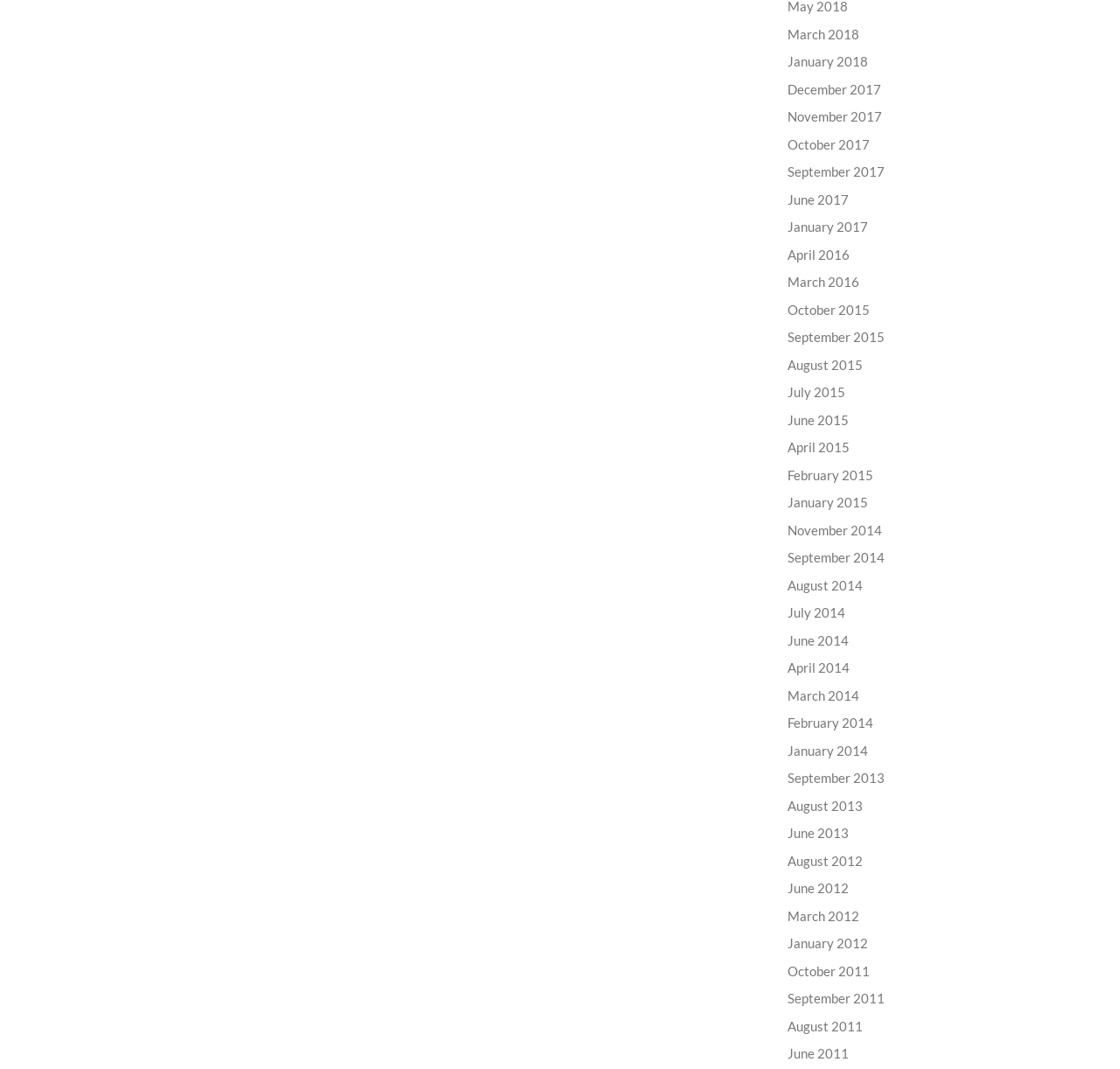What is the format of the links on this webpage?
Examine the image closely and answer the question with as much detail as possible.

Based on the OCR text of the links, I can see that each link is in the format of 'Month Year', such as 'March 2018' or 'January 2015', which suggests that the links are organized by month and year.